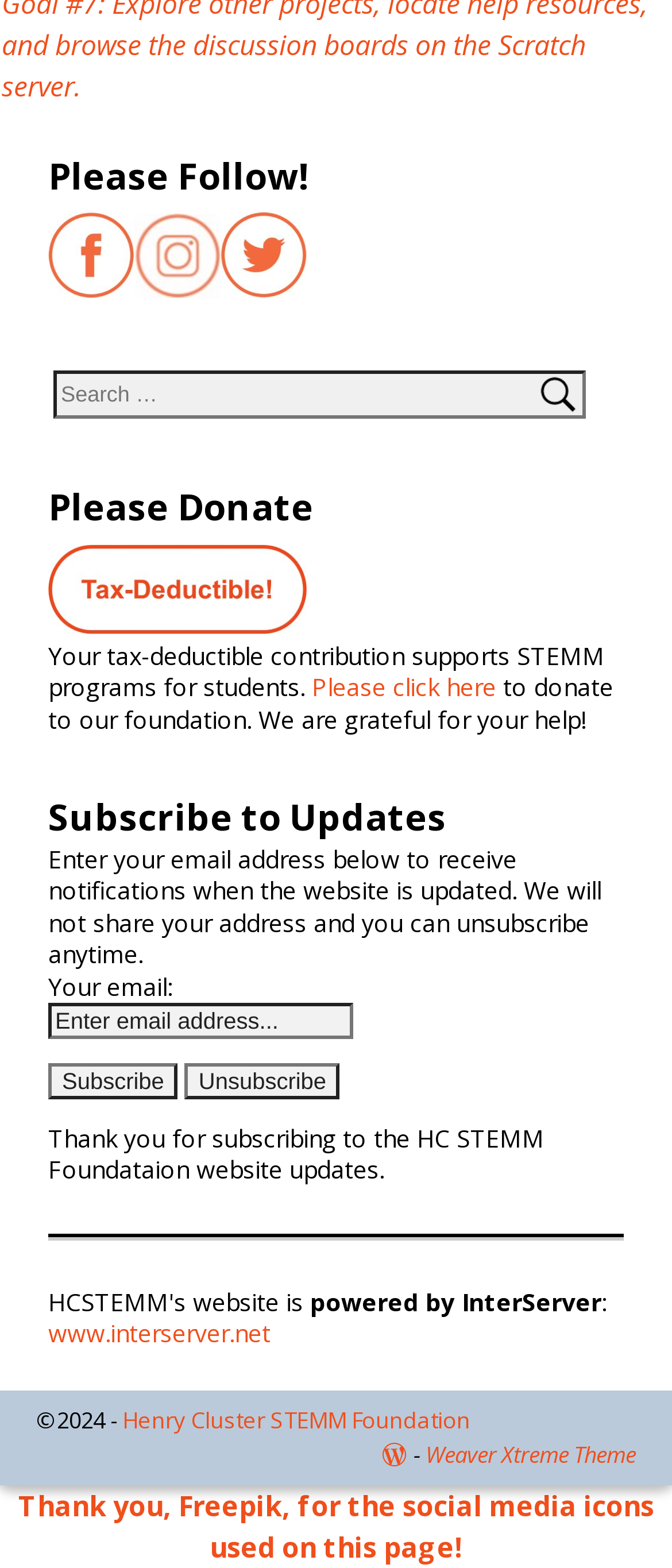Please respond to the question with a concise word or phrase:
What is the name of the foundation?

Henry Cluster STEMM Foundation